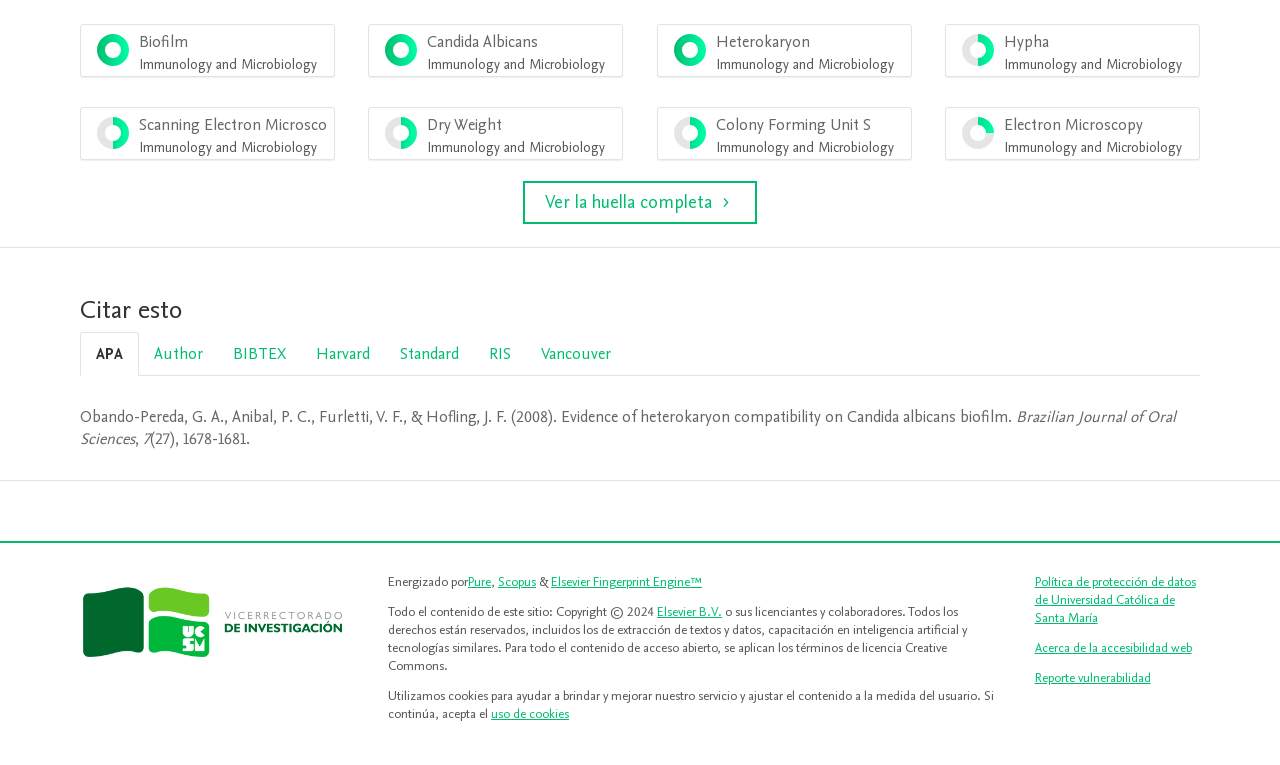What is the percentage of Hypha Immunology and Microbiology?
Please provide a comprehensive answer to the question based on the webpage screenshot.

I looked at the menu item 'Hypha Immunology and Microbiology' and saw that it has a generic element with the text '50%'.